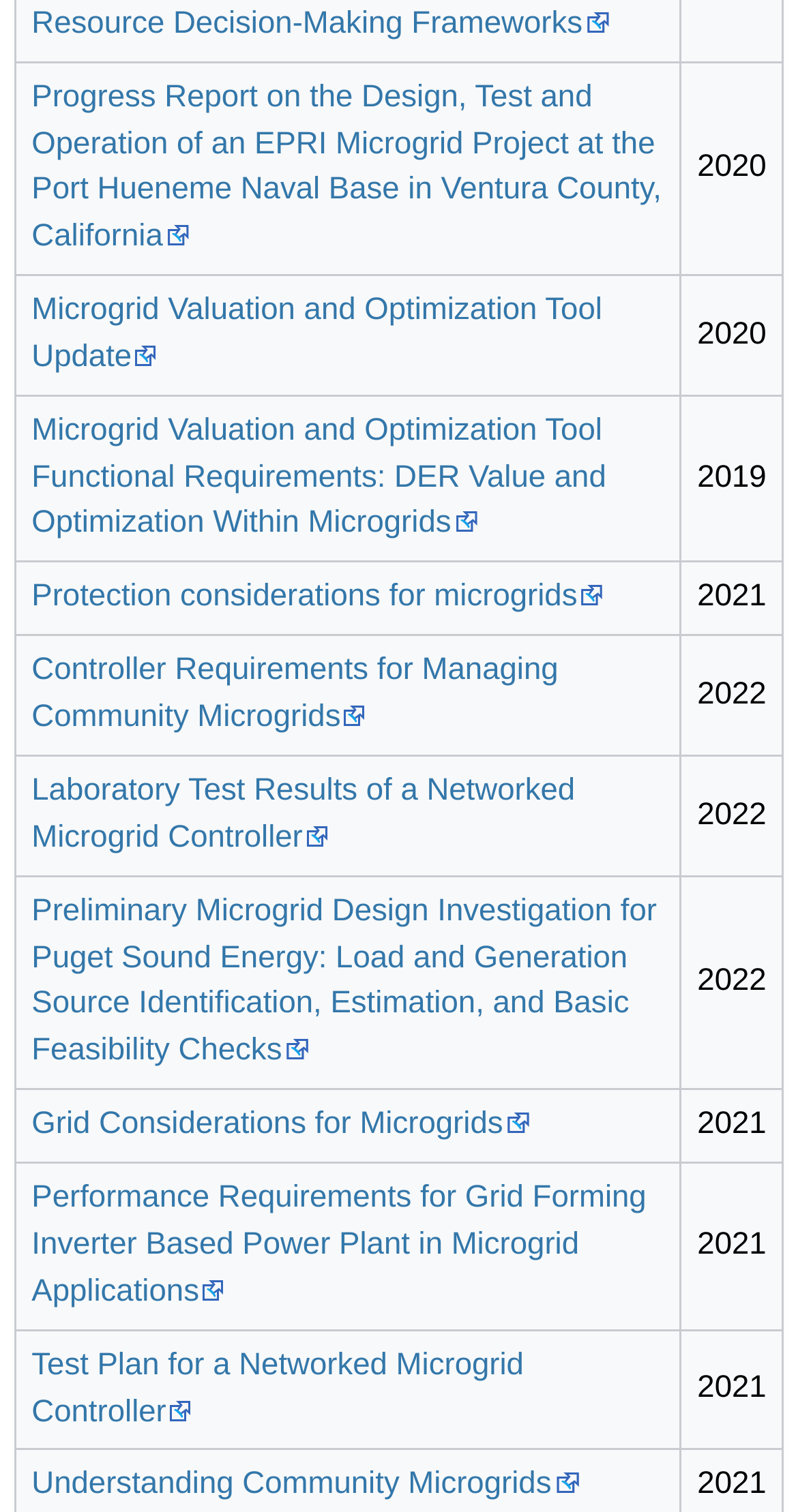Answer in one word or a short phrase: 
How many links are there in the grid?

11